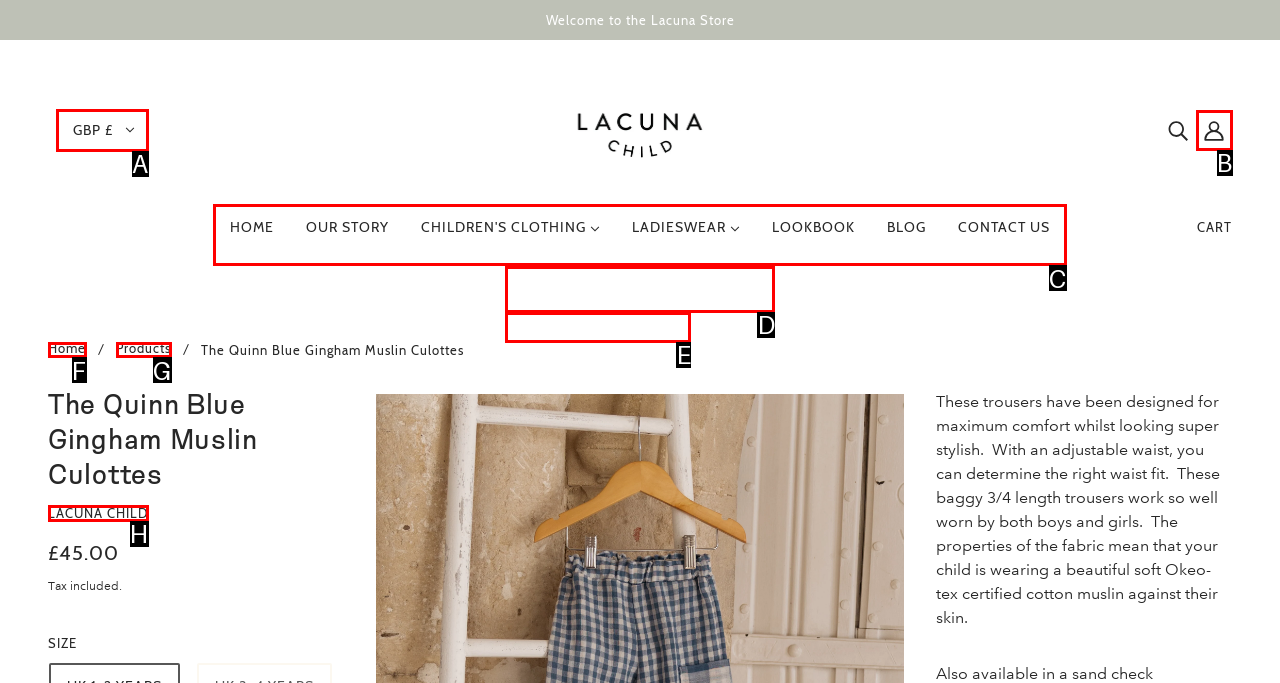Determine which HTML element should be clicked to carry out the following task: View the main menu Respond with the letter of the appropriate option.

C